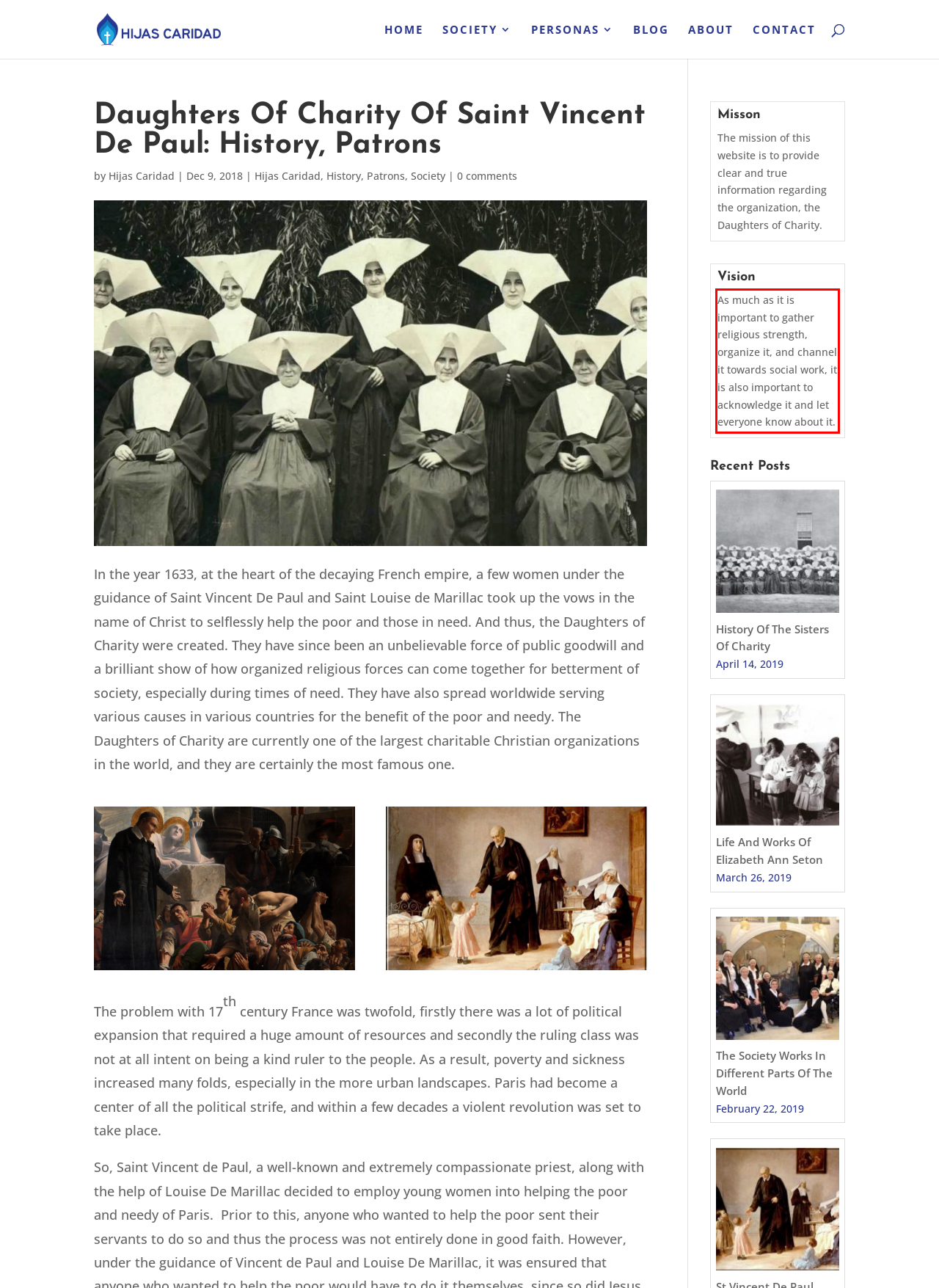Using the provided screenshot of a webpage, recognize and generate the text found within the red rectangle bounding box.

As much as it is important to gather religious strength, organize it, and channel it towards social work, it is also important to acknowledge it and let everyone know about it.